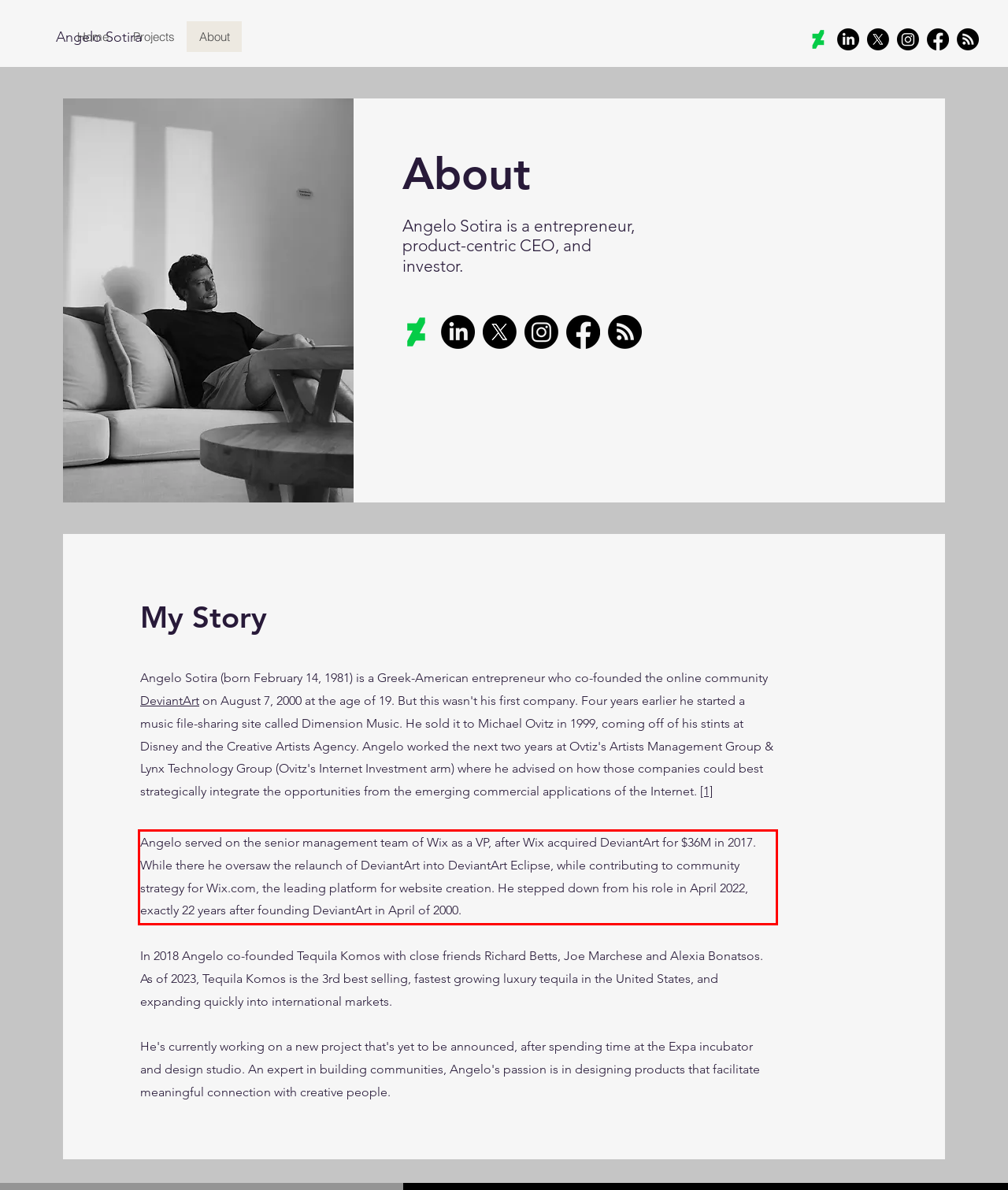The screenshot provided shows a webpage with a red bounding box. Apply OCR to the text within this red bounding box and provide the extracted content.

Angelo served on the senior management team of Wix as a VP, after Wix acquired DeviantArt for $36M in 2017. While there he oversaw the relaunch of DeviantArt into DeviantArt Eclipse, while contributing to community strategy for Wix.com, the leading platform for website creation. He stepped down from his role in April 2022, exactly 22 years after founding DeviantArt in April of 2000.